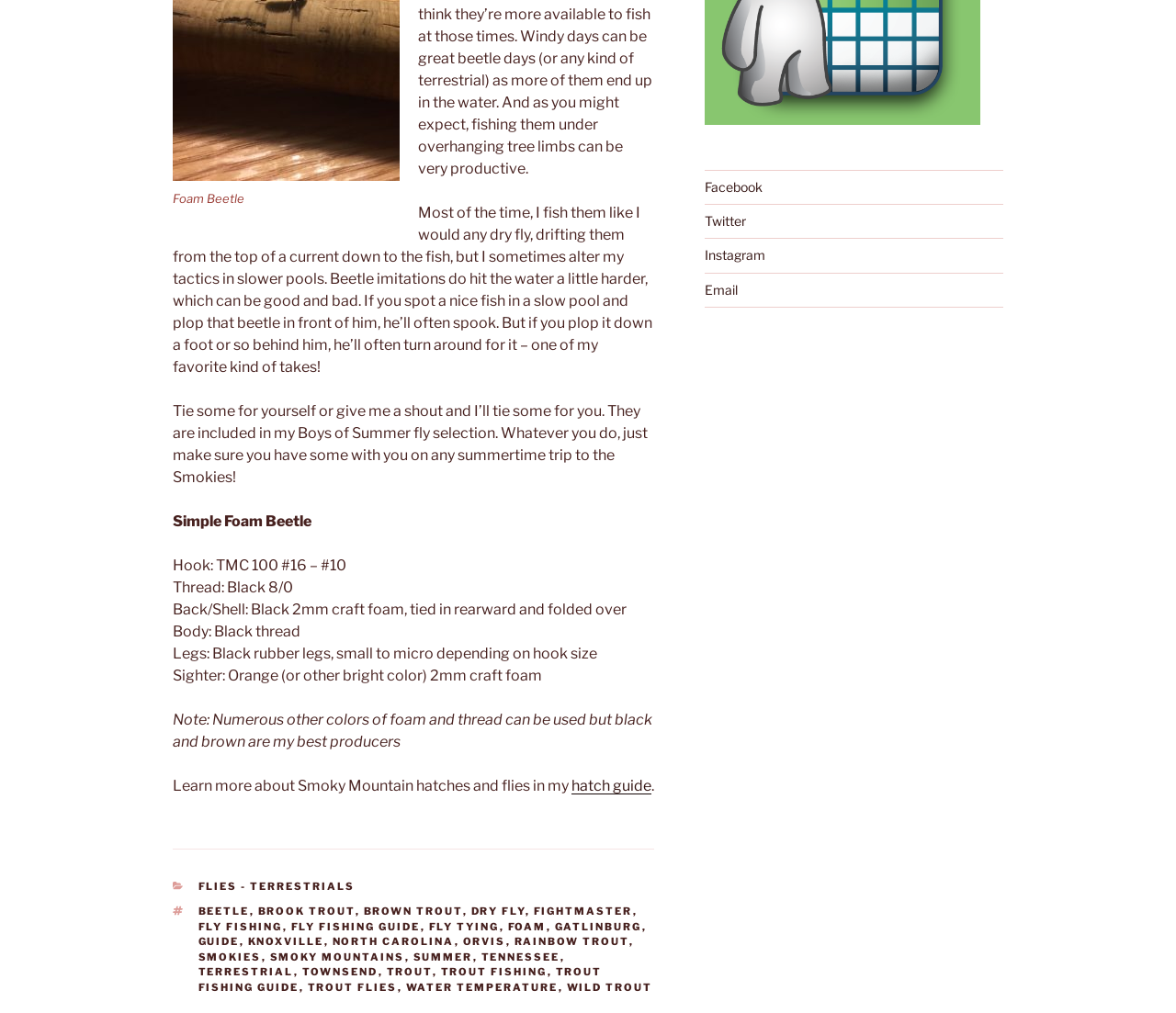Please mark the clickable region by giving the bounding box coordinates needed to complete this instruction: "Click the 'Facebook' link".

[0.599, 0.176, 0.648, 0.192]